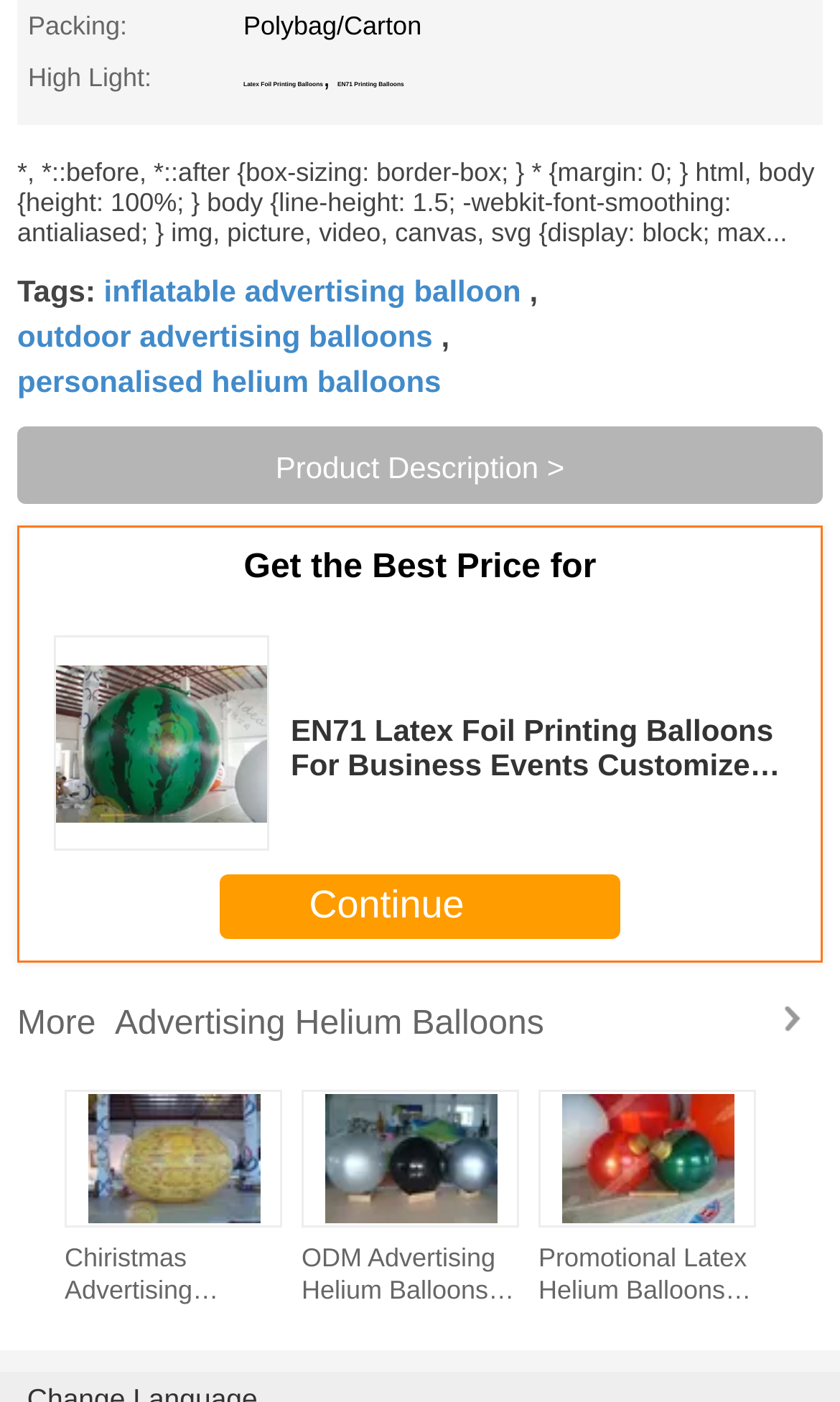Using the provided description More Advertising Helium Balloons, find the bounding box coordinates for the UI element. Provide the coordinates in (top-left x, top-left y, bottom-right x, bottom-right y) format, ensuring all values are between 0 and 1.

[0.021, 0.694, 0.979, 0.752]